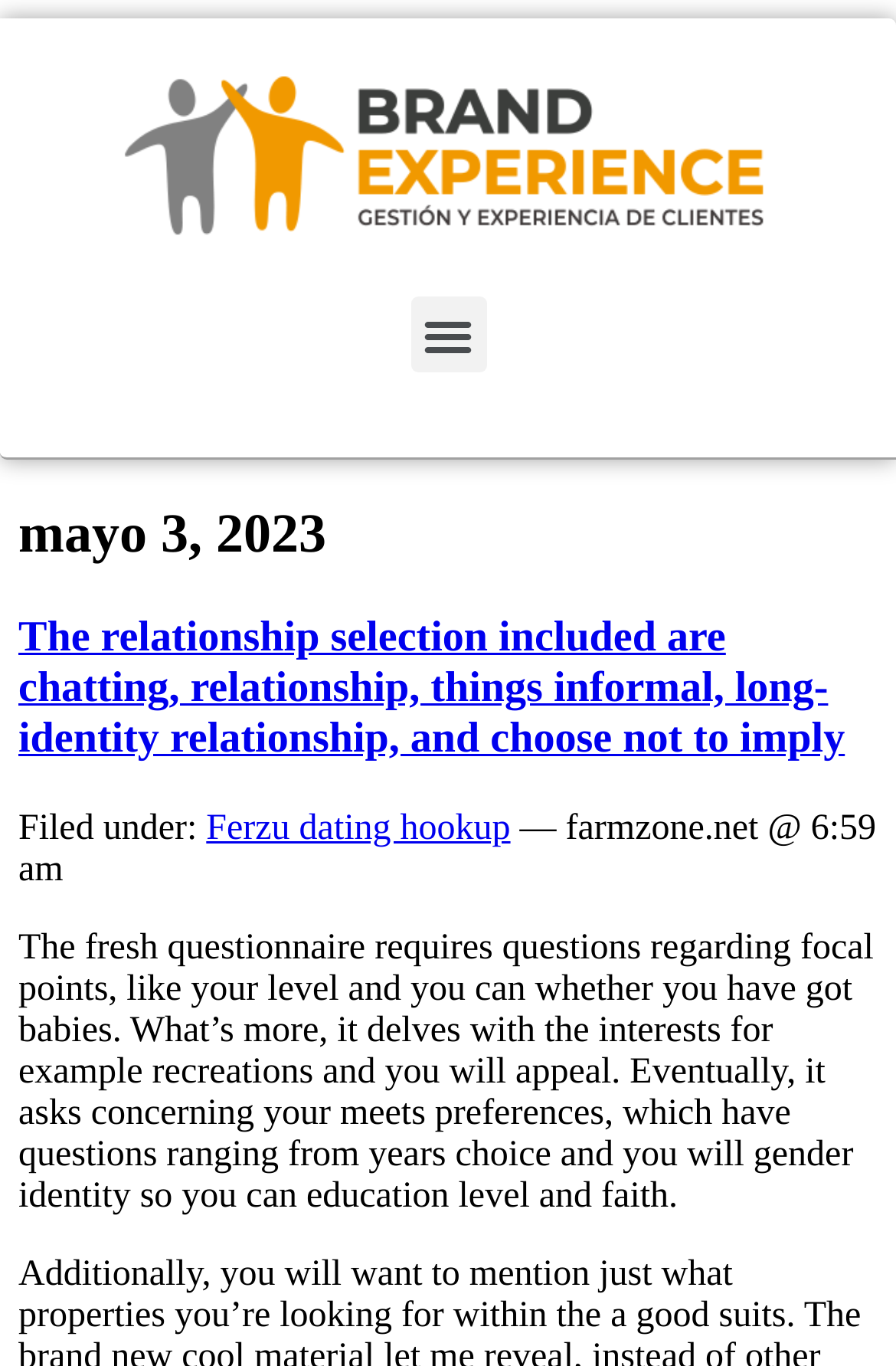Detail the various sections and features present on the webpage.

The webpage appears to be a blog post or article about Ferzu dating hookup, specifically discussing its brand experience in Chile. At the top of the page, there is a link on the left side and a menu toggle button on the right side. Below these elements, there is a heading displaying the date "mayo 3, 2023". 

Underneath the date, there is a prominent heading that describes the types of relationships offered by Ferzu, including chatting, relationships, casual encounters, long-term relationships, and the option to not imply a specific type. This heading is accompanied by a link with the same text. 

Further down, there is a section with a label "Filed under:" followed by a link to "Ferzu dating hookup" and a timestamp "— farmzone.net @ 6:59 am". 

The main content of the page is a block of text that discusses the questionnaire used by Ferzu, which covers topics such as focal points, interests, and match preferences, including questions about age, gender identity, education level, and faith. This text block takes up most of the page's content area.